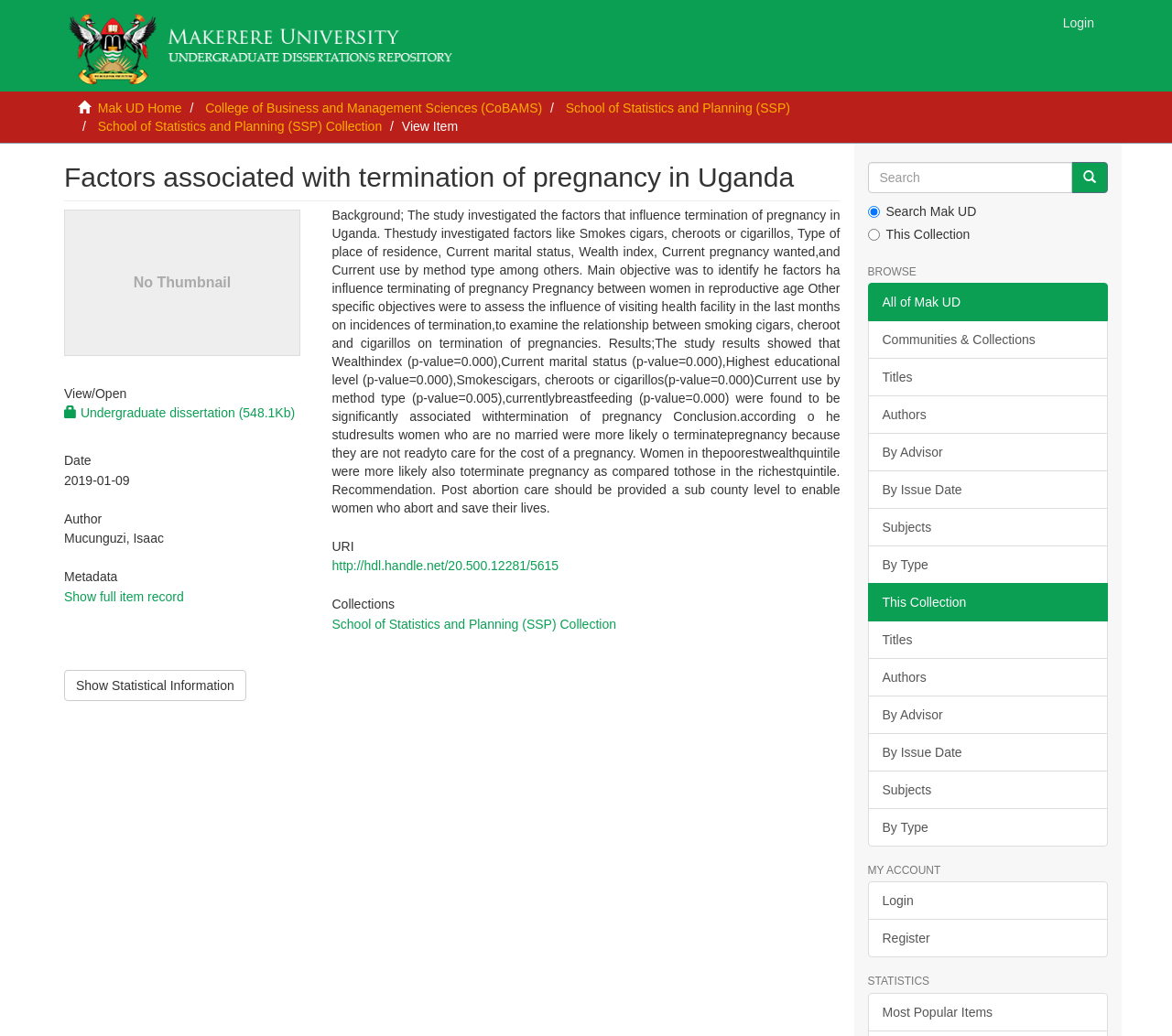Kindly determine the bounding box coordinates for the clickable area to achieve the given instruction: "Browse all of Mak UD".

[0.753, 0.285, 0.82, 0.299]